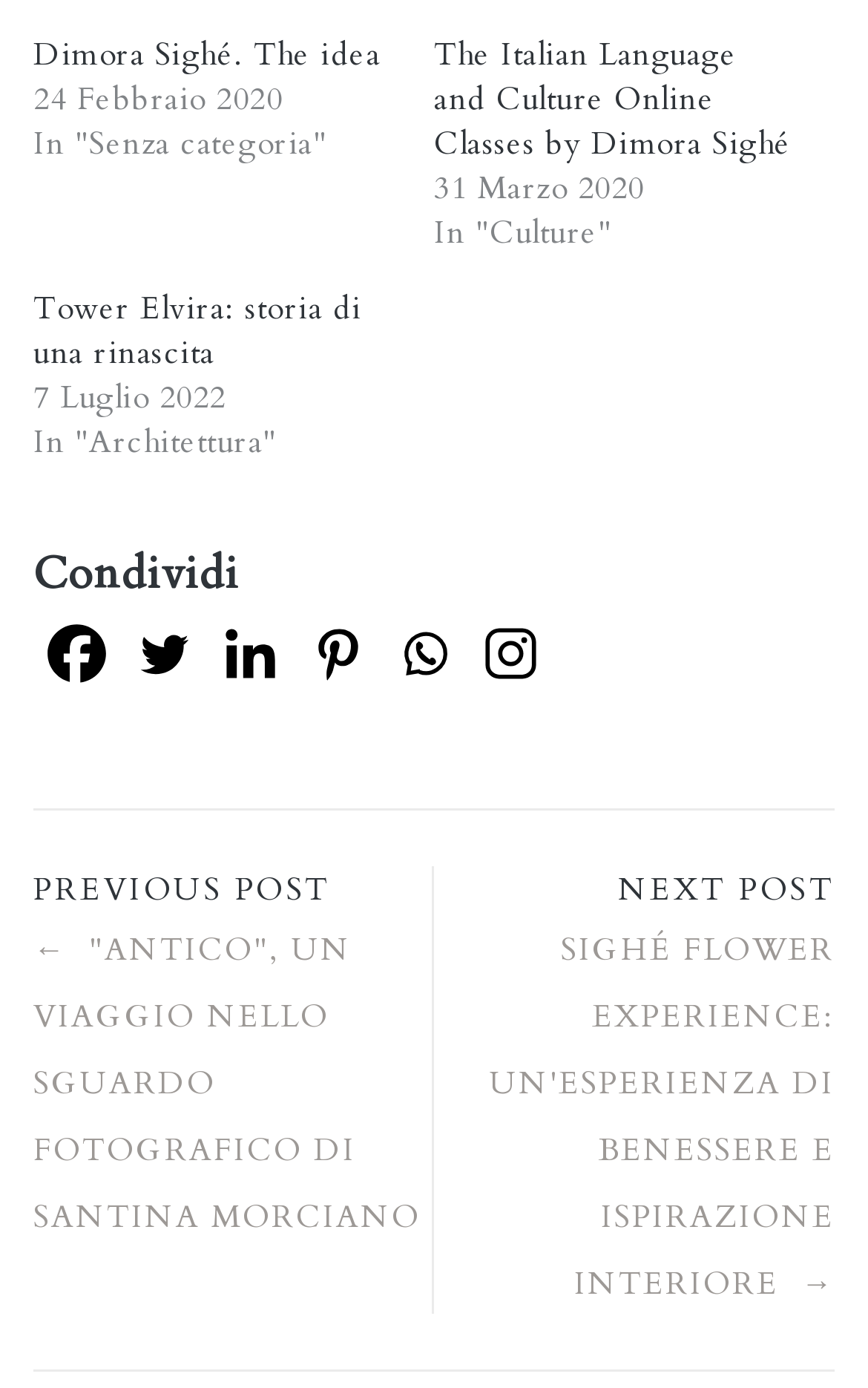What is the date of the latest post?
Please look at the screenshot and answer in one word or a short phrase.

7 Luglio 2022